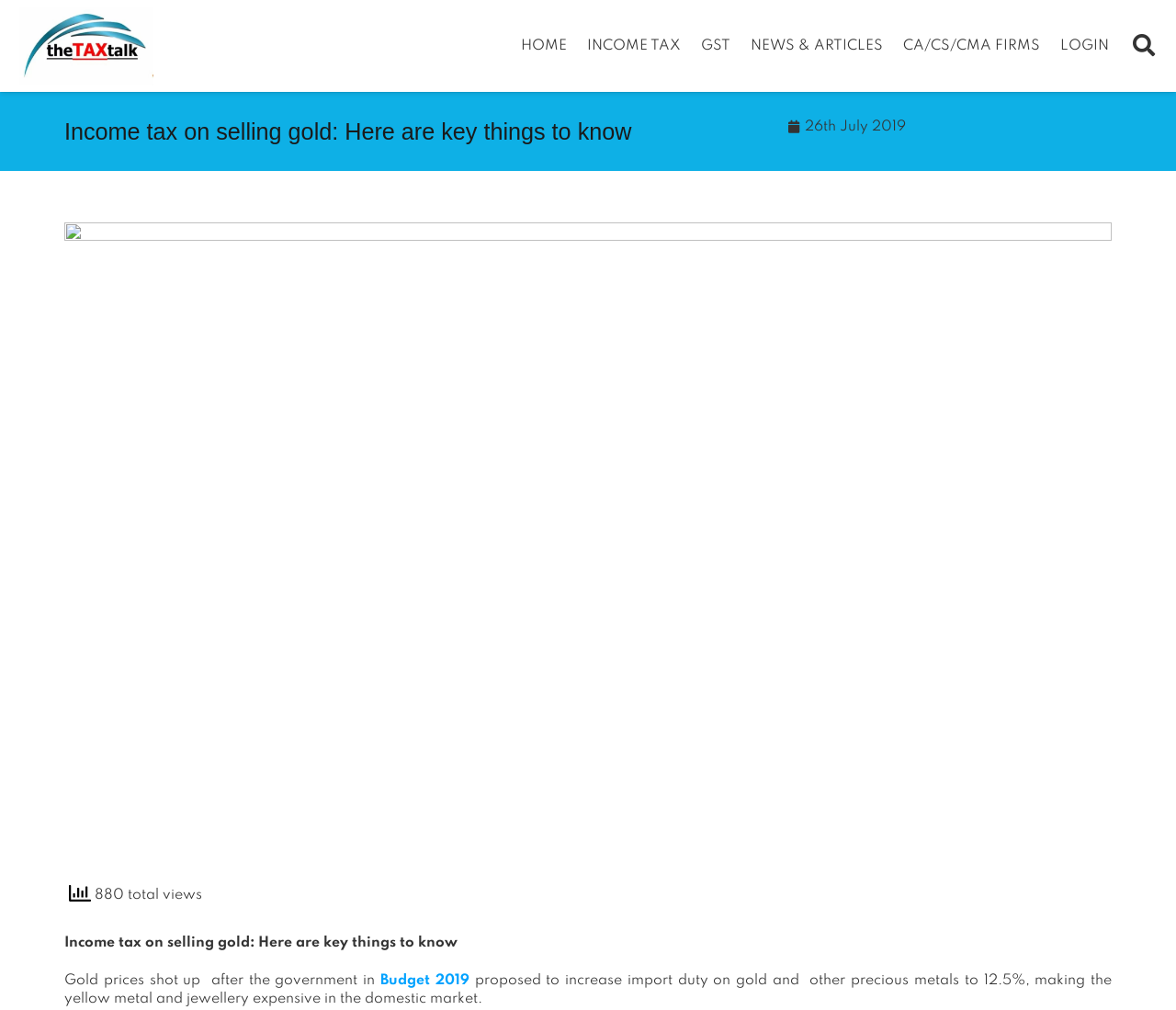Determine the bounding box coordinates for the UI element described. Format the coordinates as (top-left x, top-left y, bottom-right x, bottom-right y) and ensure all values are between 0 and 1. Element description: Home

[0.435, 0.0, 0.491, 0.091]